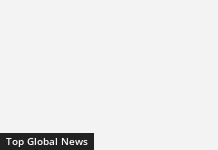Describe all the elements and aspects of the image comprehensively.

The image displays a section of a webpage titled "Top Global News," which suggests a focus on significant international developments and updates. Accompanying this heading, there may be articles or links related to global events or news stories, providing readers with quick access to important information from around the world. The layout indicates that this section is prominently featured, capturing the attention of visitors interested in staying informed about major global issues and trends.